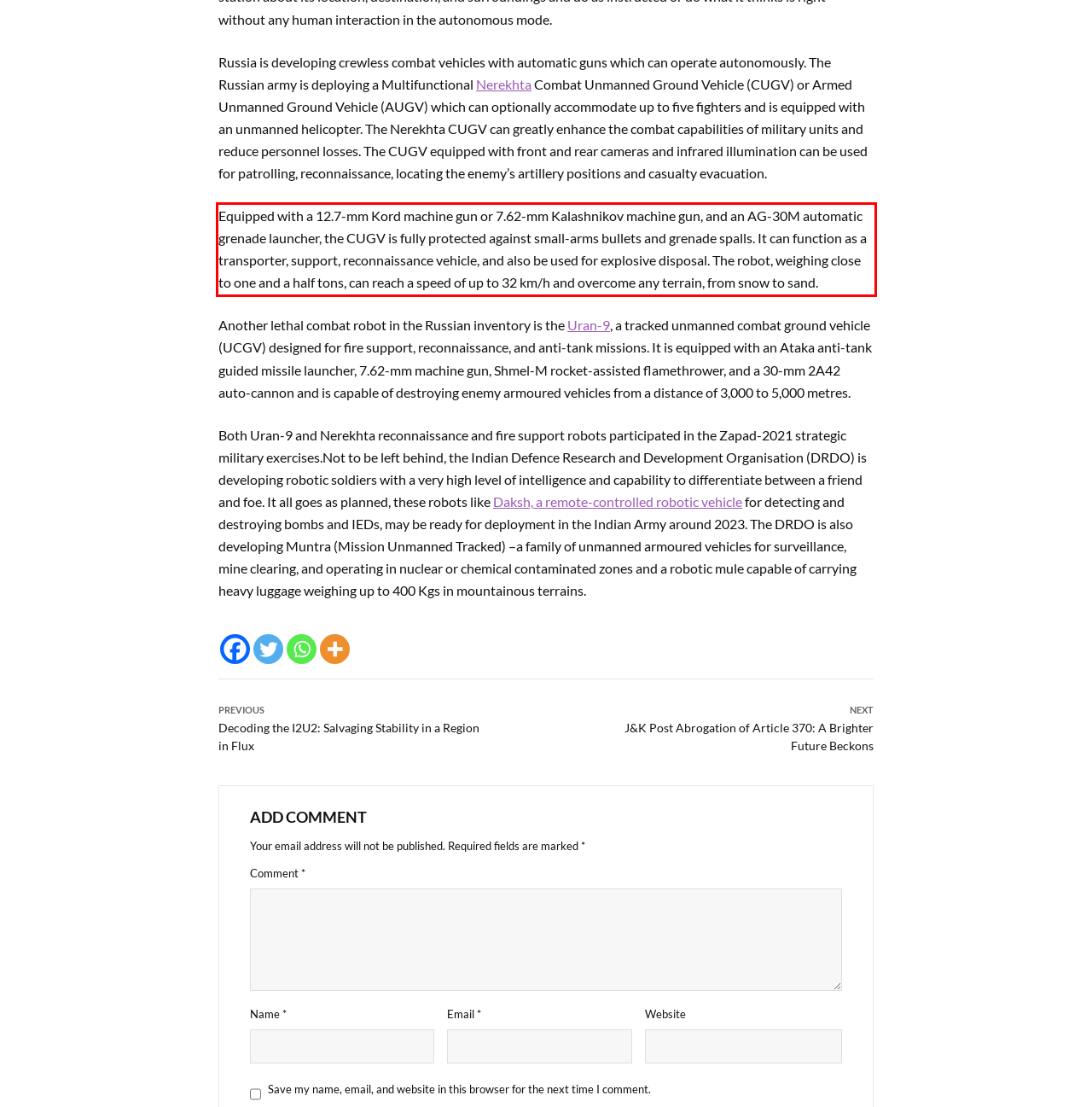Please extract the text content from the UI element enclosed by the red rectangle in the screenshot.

Equipped with a 12.7-mm Kord machine gun or 7.62-mm Kalashnikov machine gun, and an AG-30M automatic grenade launcher, the CUGV is fully protected against small-arms bullets and grenade spalls. It can function as a transporter, support, reconnaissance vehicle, and also be used for explosive disposal. The robot, weighing close to one and a half tons, can reach a speed of up to 32 km/h and overcome any terrain, from snow to sand.